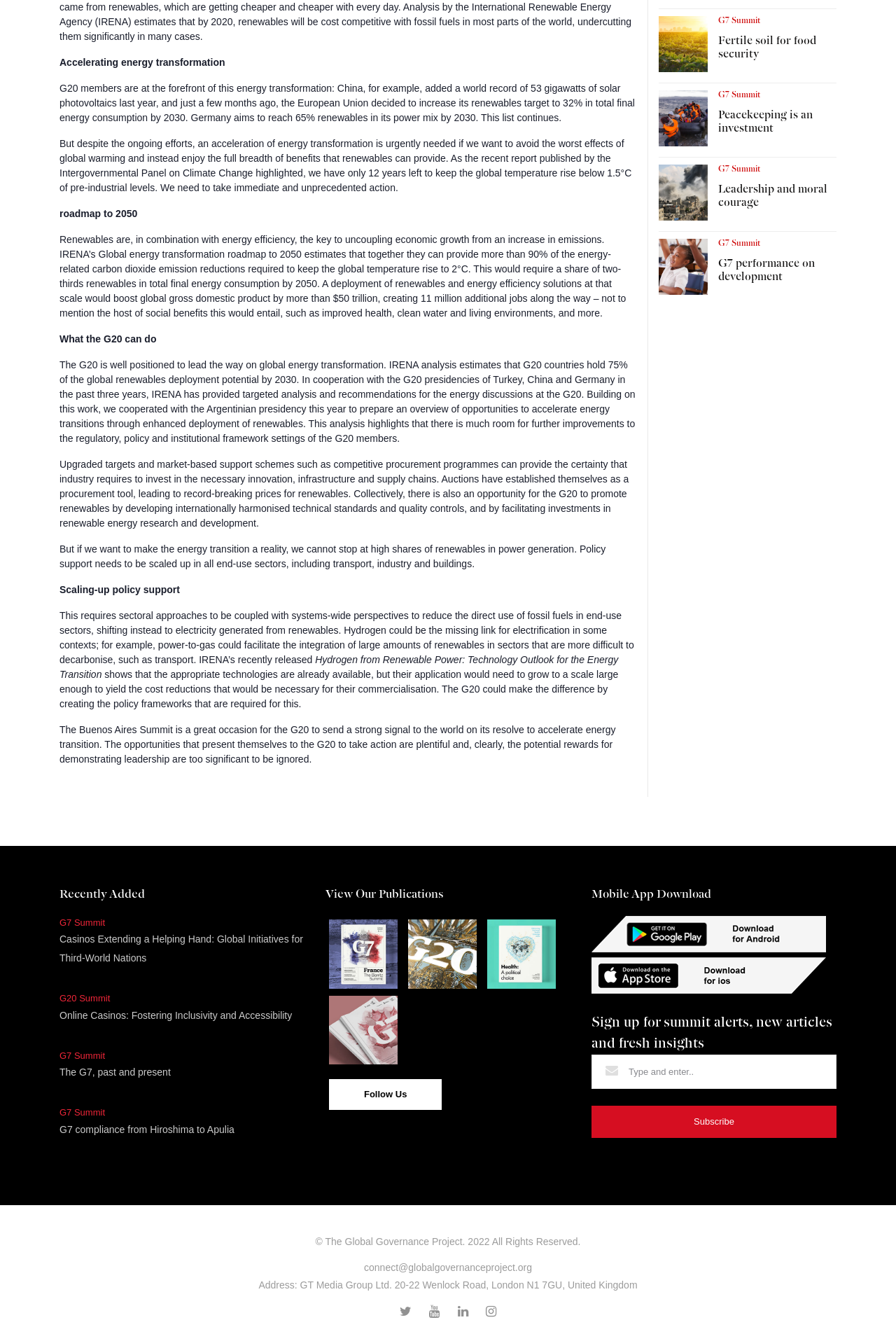Bounding box coordinates are specified in the format (top-left x, top-left y, bottom-right x, bottom-right y). All values are floating point numbers bounded between 0 and 1. Please provide the bounding box coordinate of the region this sentence describes: value="Subscribe"

[0.66, 0.825, 0.934, 0.849]